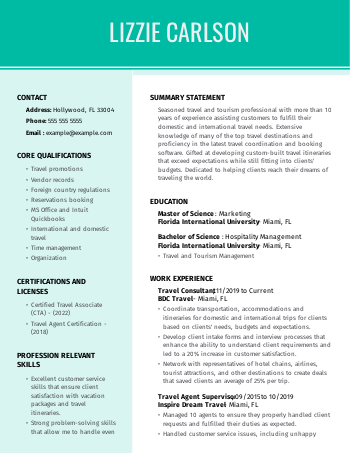What is Lizzie Carlson's area of expertise?
Please provide a single word or phrase in response based on the screenshot.

Travel promotions and reservations management